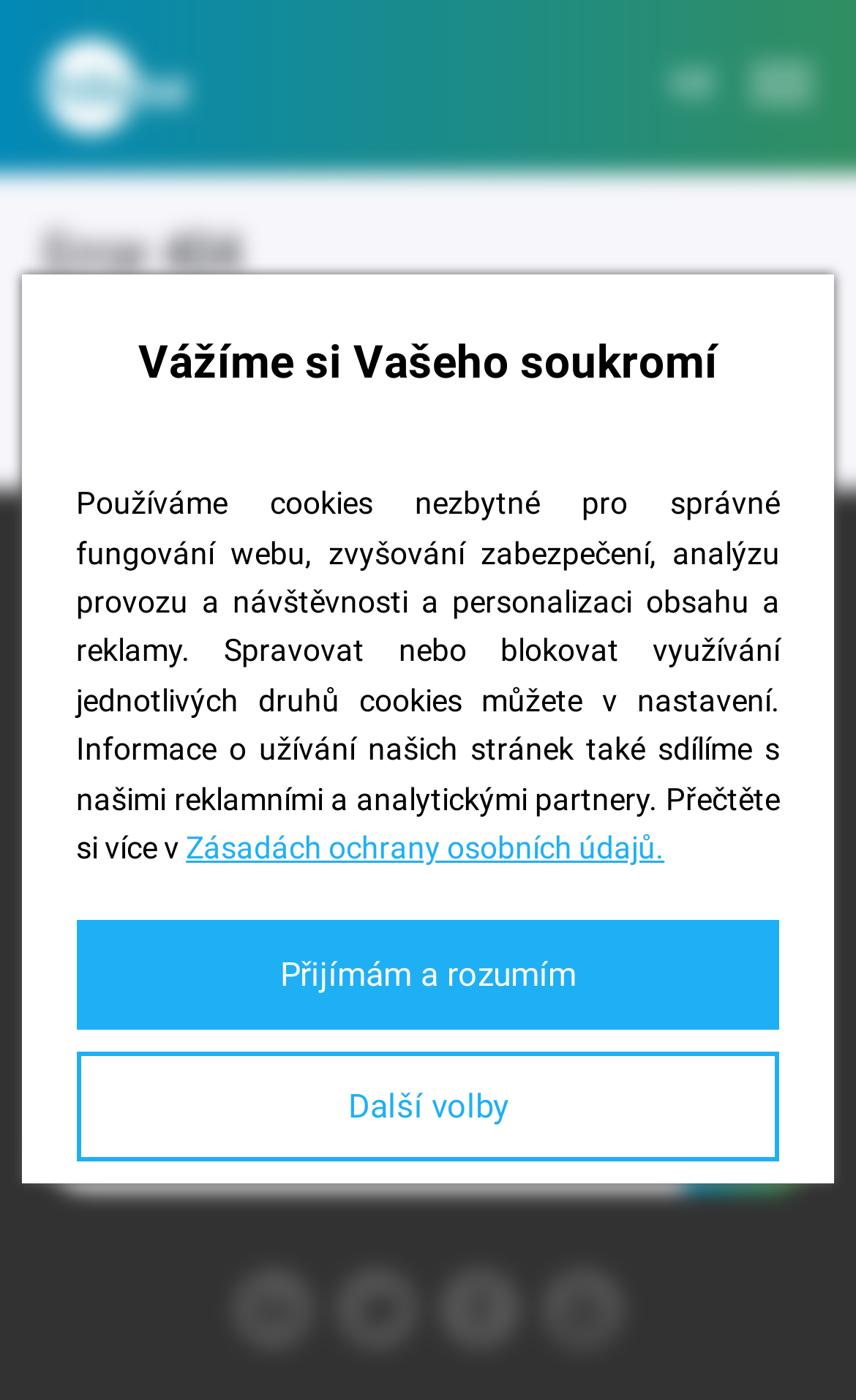Locate the UI element described by Zásadách ochrany osobních údajů. in the provided webpage screenshot. Return the bounding box coordinates in the format (top-left x, top-left y, bottom-right x, bottom-right y), ensuring all values are between 0 and 1.

[0.217, 0.593, 0.776, 0.618]